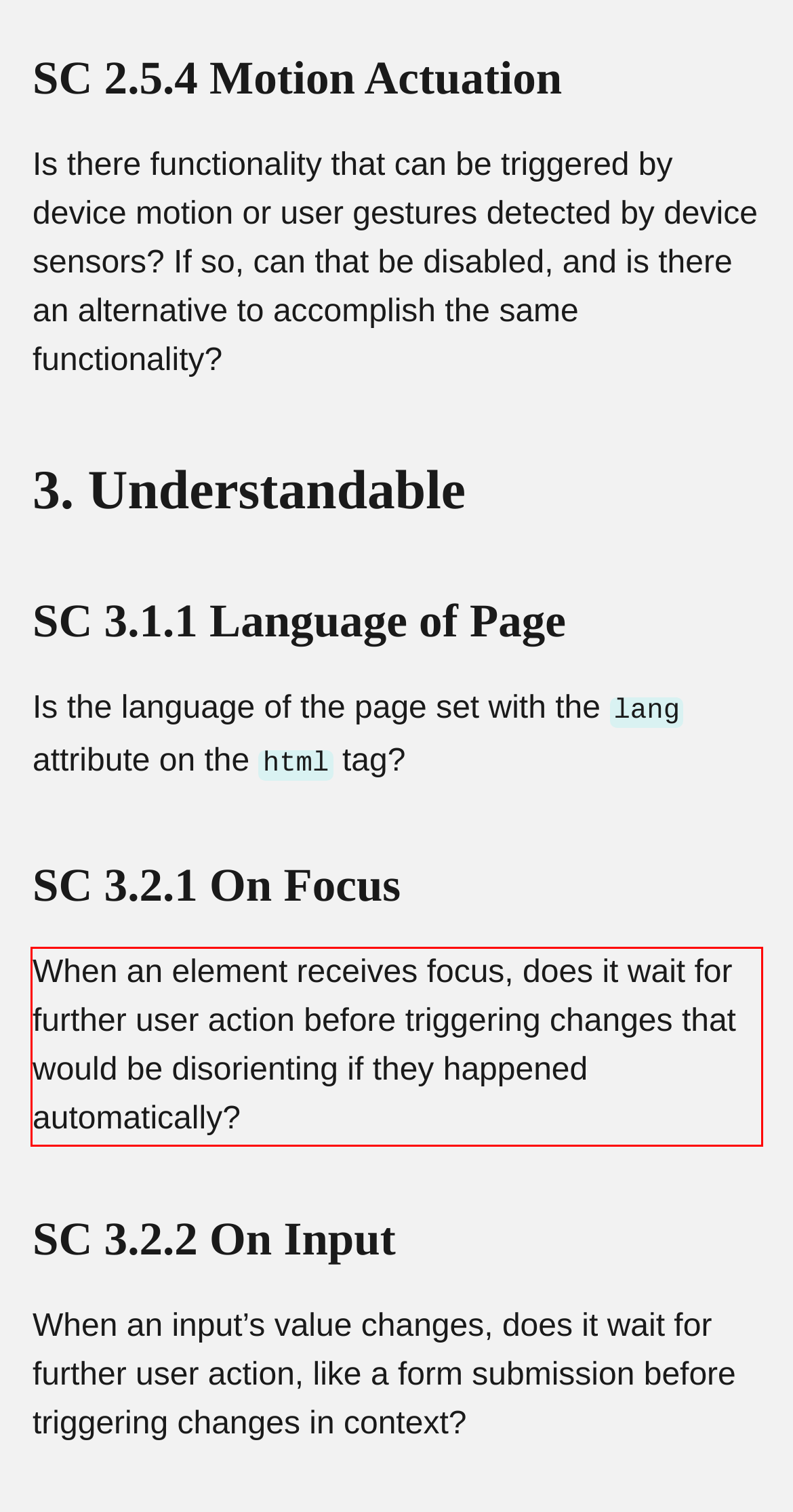From the given screenshot of a webpage, identify the red bounding box and extract the text content within it.

When an element receives focus, does it wait for further user action before triggering changes that would be disorienting if they happened automatically?